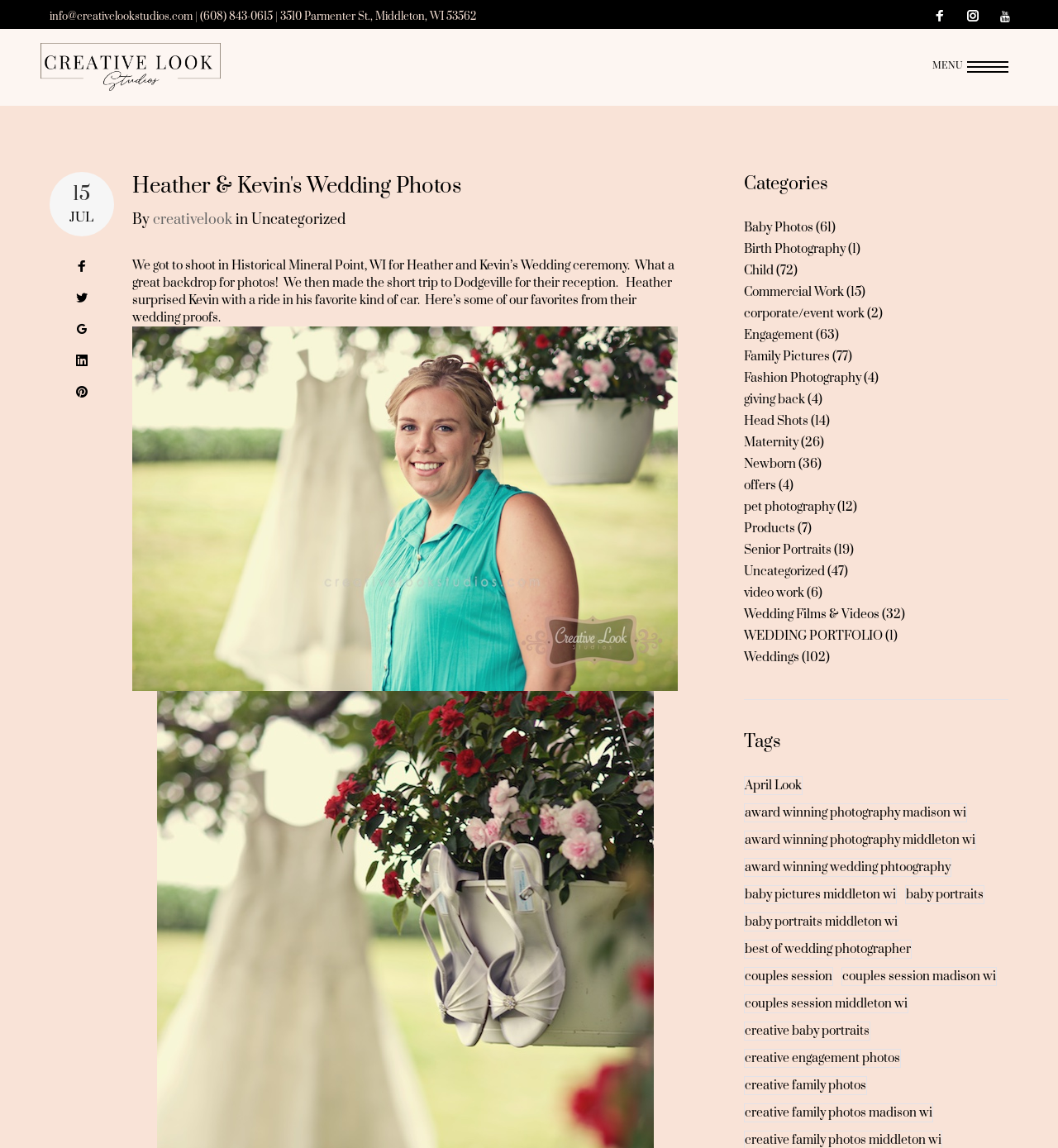Determine the bounding box coordinates for the area that should be clicked to carry out the following instruction: "Open the menu".

[0.914, 0.049, 0.953, 0.079]